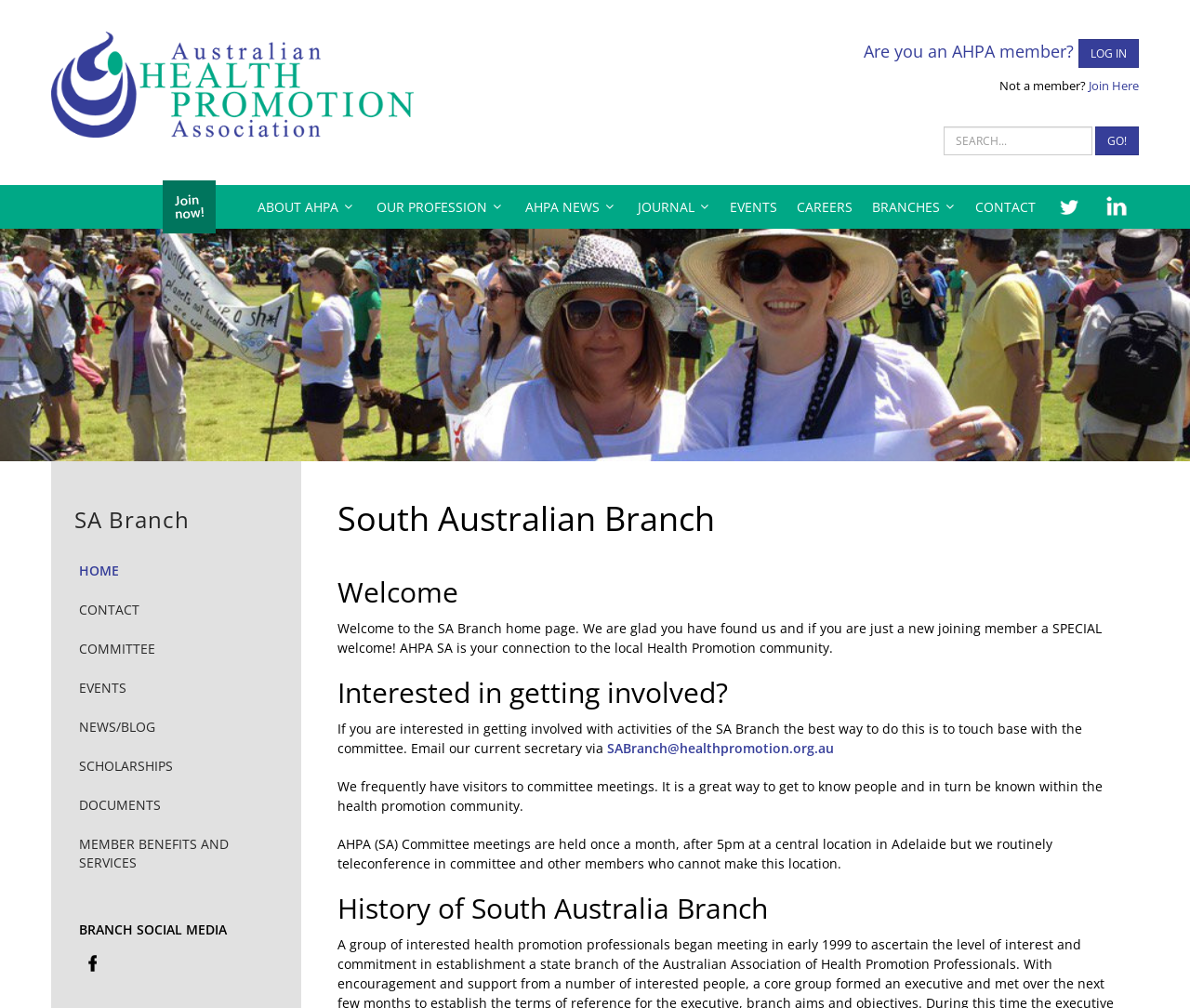Please identify the bounding box coordinates of the clickable area that will allow you to execute the instruction: "join now".

[0.137, 0.179, 0.181, 0.231]